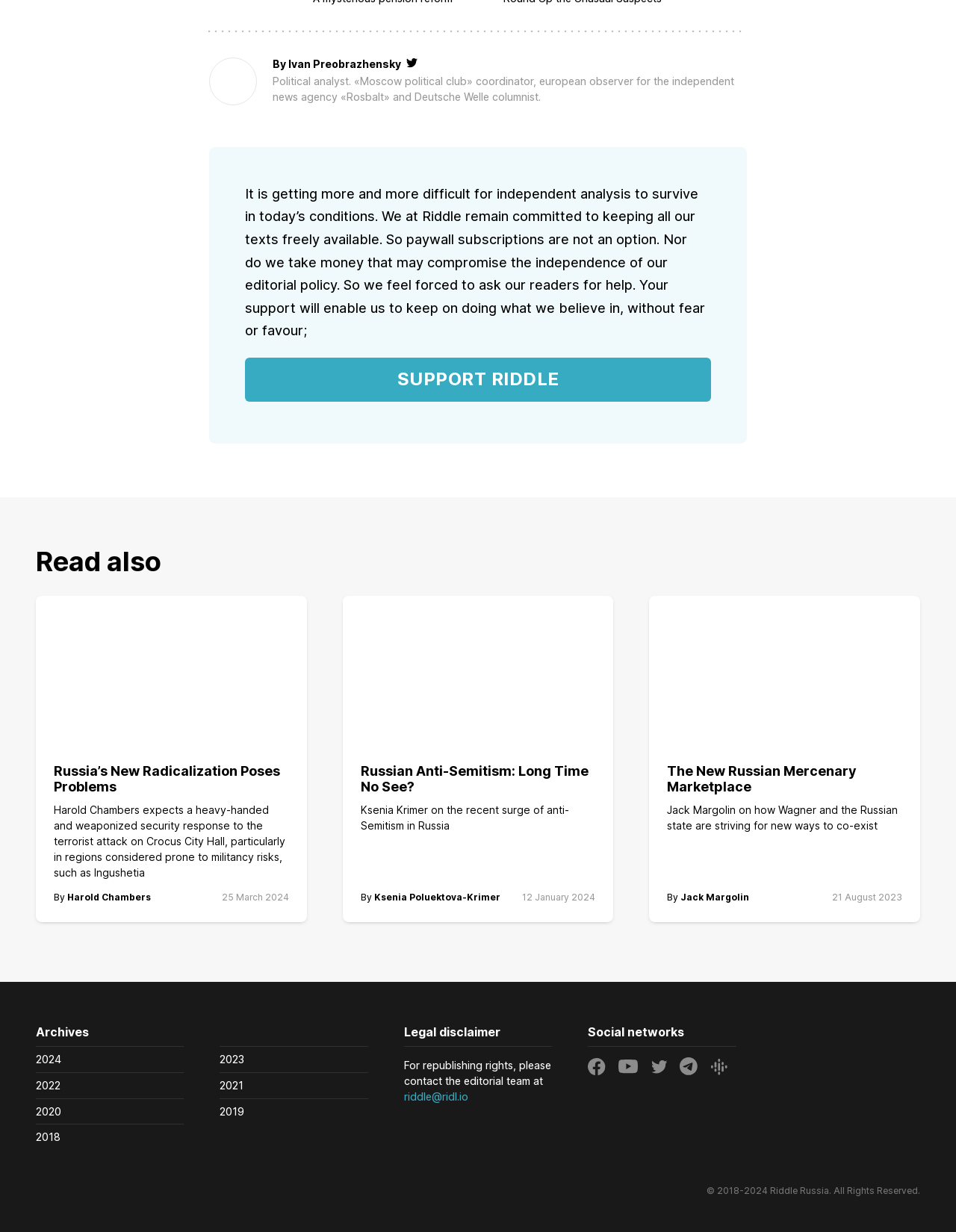Point out the bounding box coordinates of the section to click in order to follow this instruction: "Contact the editorial team".

[0.422, 0.885, 0.49, 0.895]